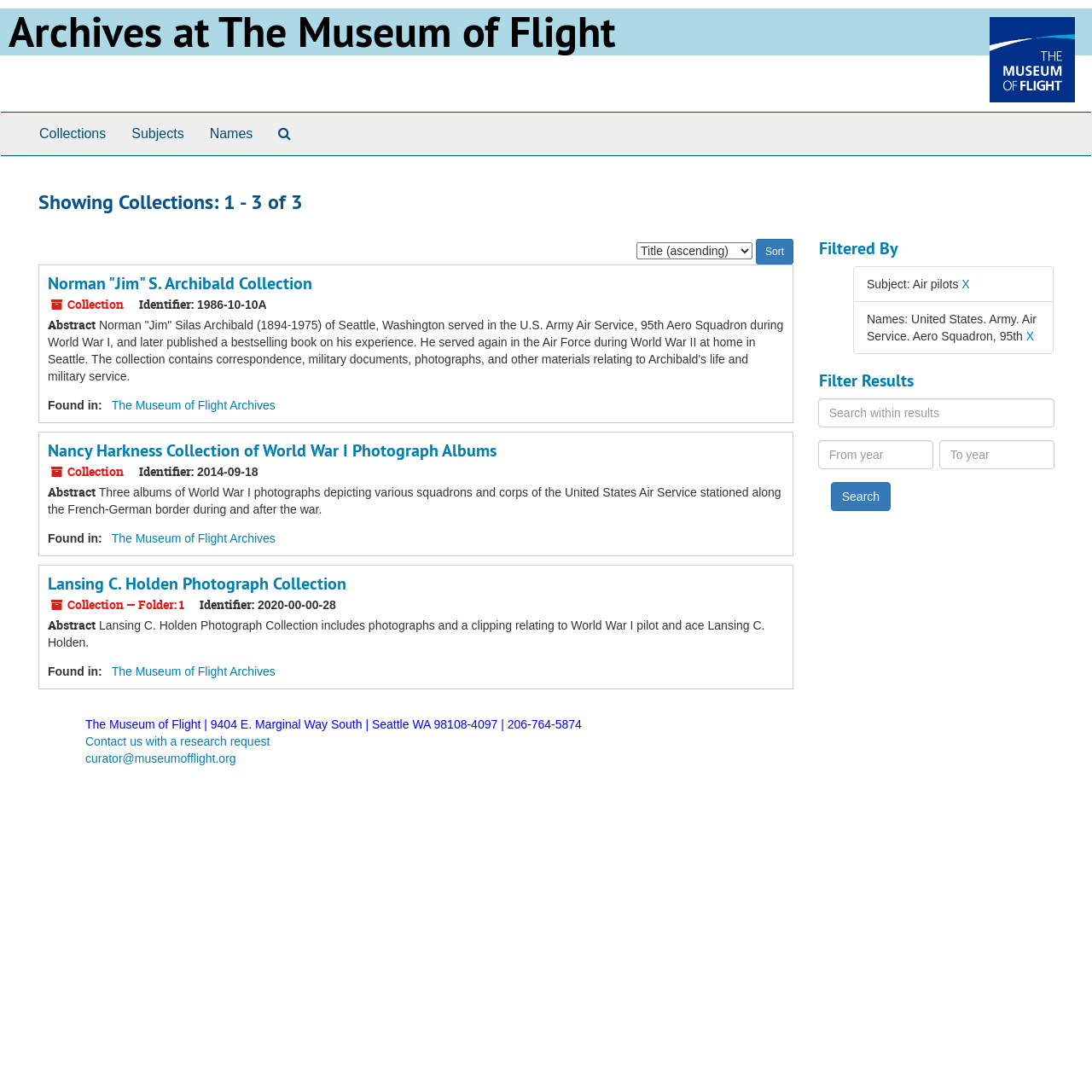Based on the image, give a detailed response to the question: What is the name of the collection with identifier 1986-10-10A?

I found the answer by looking at the collection information section, where it lists the collection name and identifier. The collection with identifier 1986-10-10A is the Norman 'Jim' S. Archibald Collection.